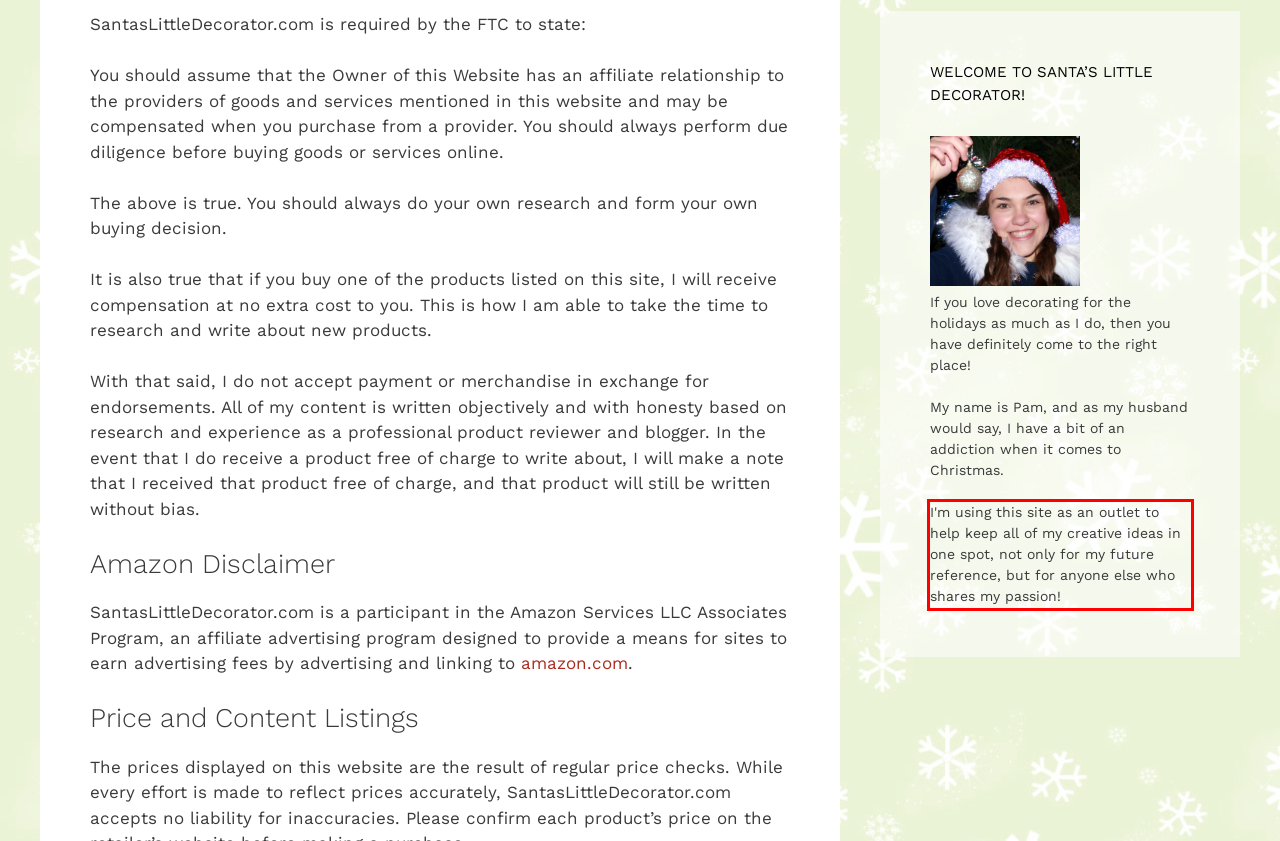You have a screenshot of a webpage with a red bounding box. Identify and extract the text content located inside the red bounding box.

I'm using this site as an outlet to help keep all of my creative ideas in one spot, not only for my future reference, but for anyone else who shares my passion!